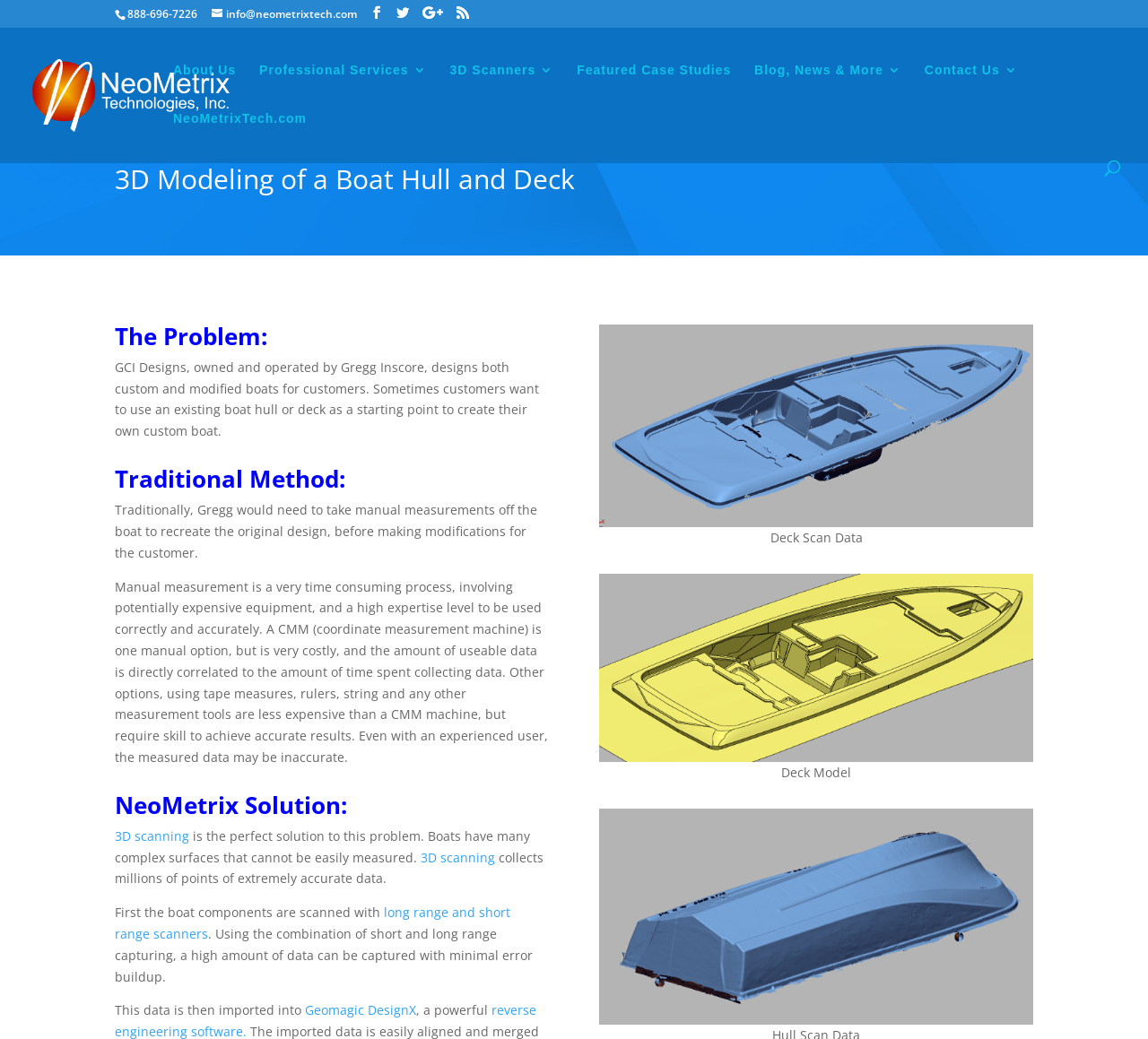Generate the main heading text from the webpage.

3D Modeling of a Boat Hull and Deck